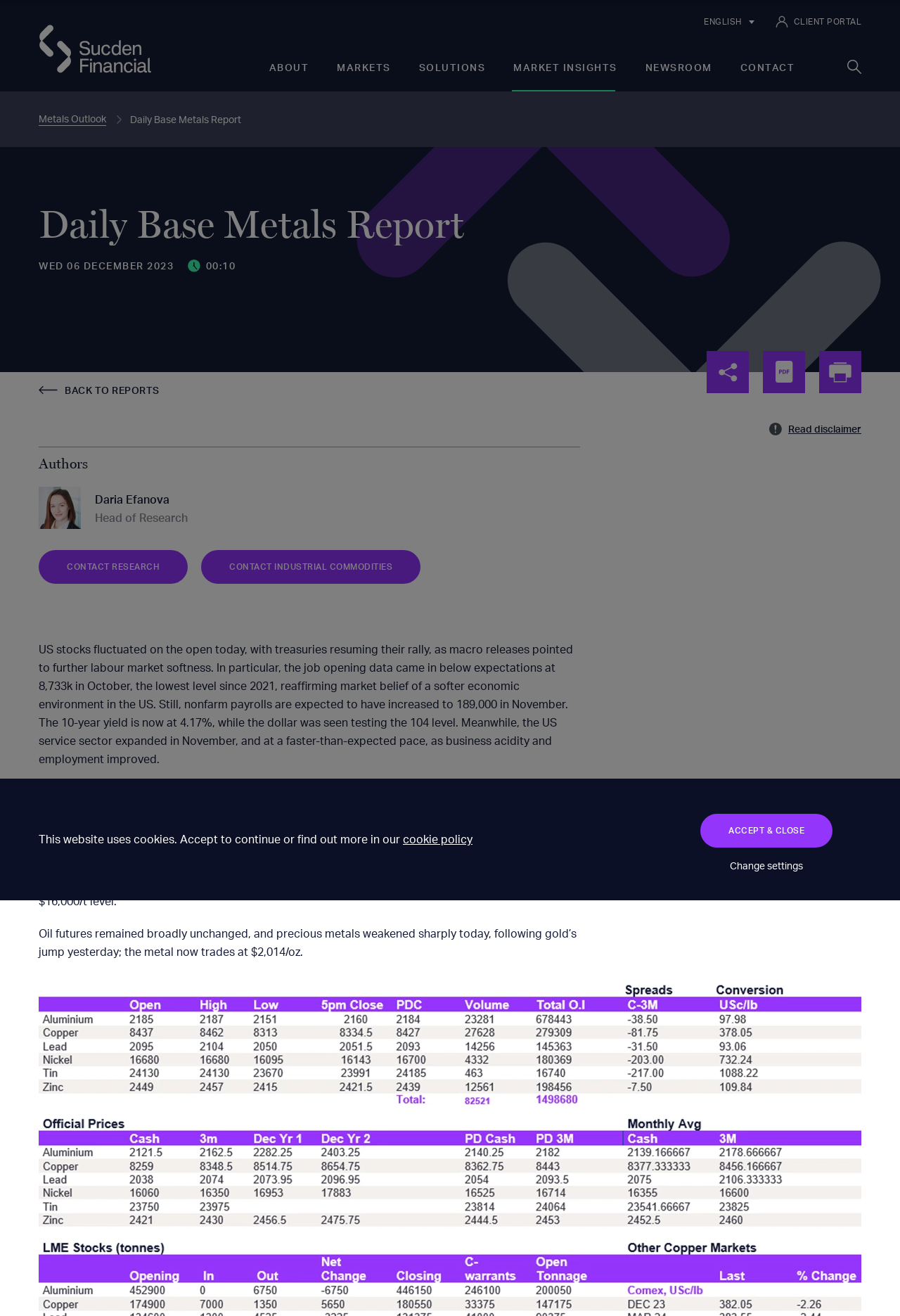Extract the heading text from the webpage.

Daily
 
Base
 
Metals
 
Report